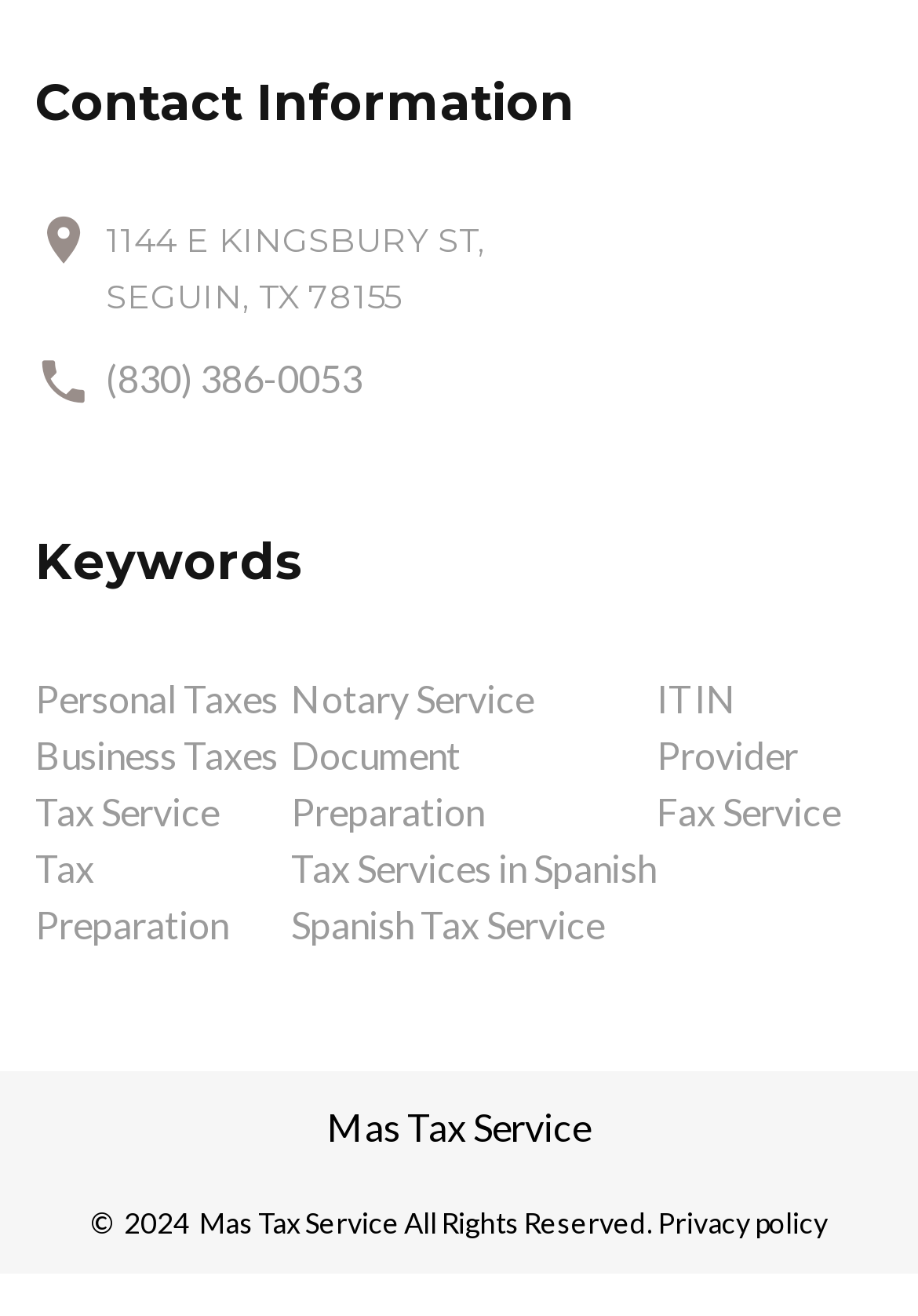Please locate the bounding box coordinates of the region I need to click to follow this instruction: "Learn about personal taxes".

[0.038, 0.513, 0.303, 0.547]